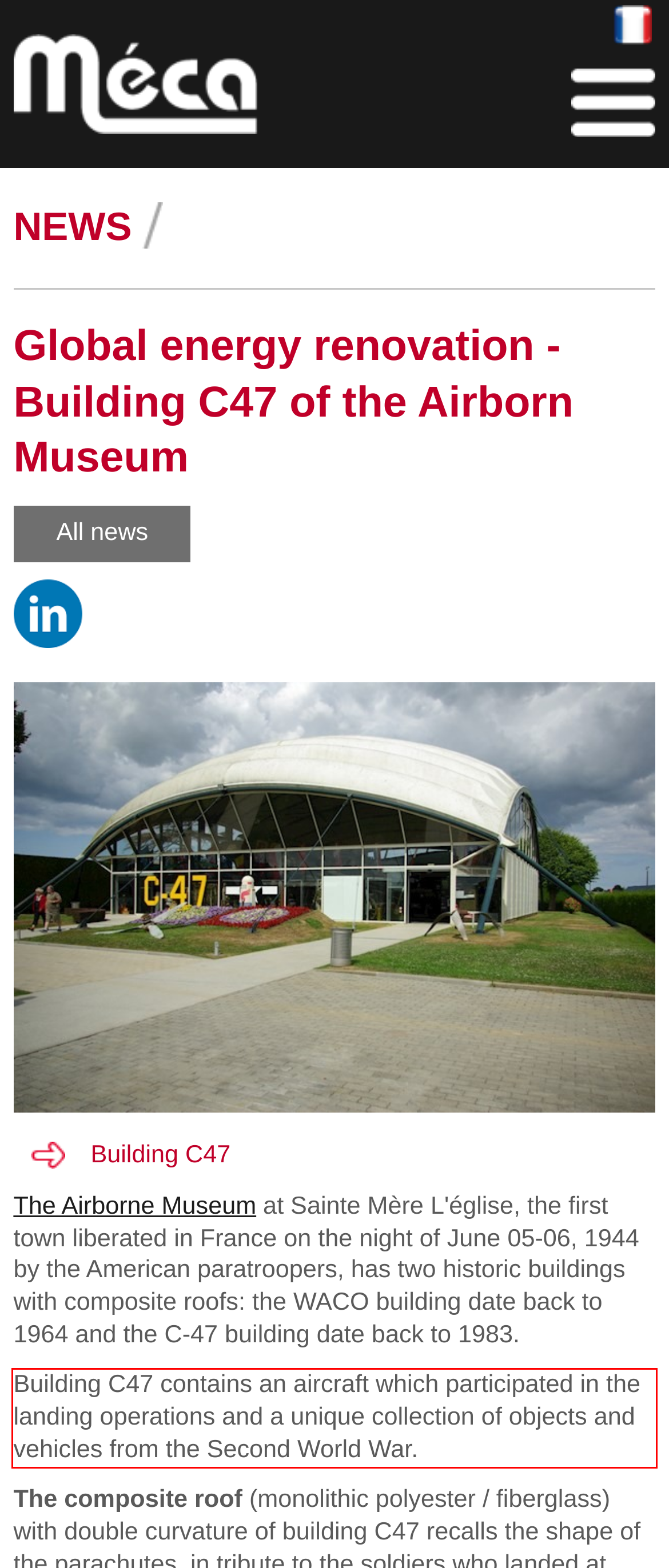Please extract the text content from the UI element enclosed by the red rectangle in the screenshot.

Building C47 contains an aircraft which participated in the landing operations and a unique collection of objects and vehicles from the Second World War.